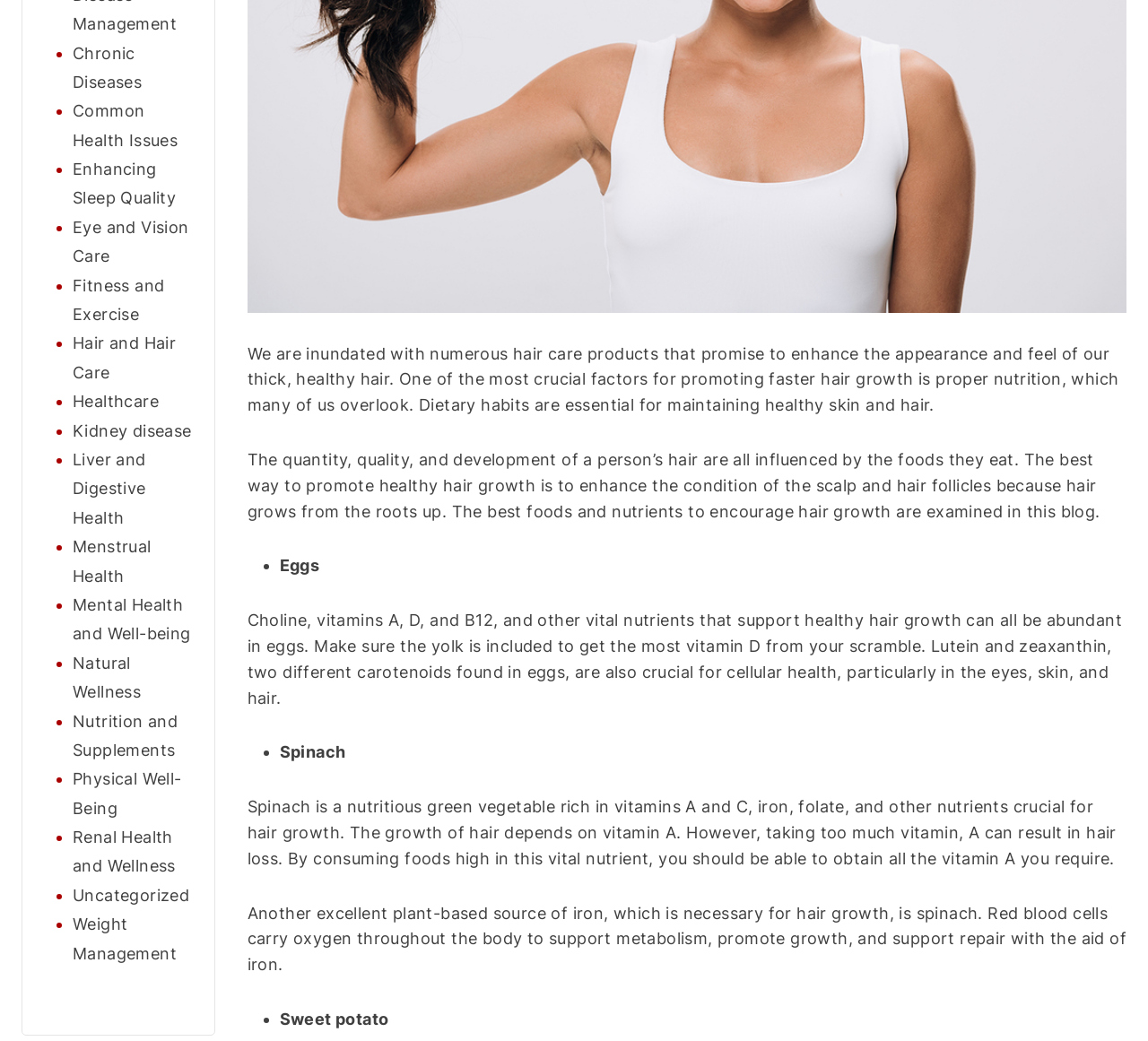Predict the bounding box coordinates of the UI element that matches this description: "Liver and Digestive Health". The coordinates should be in the format [left, top, right, bottom] with each value between 0 and 1.

[0.063, 0.432, 0.127, 0.506]